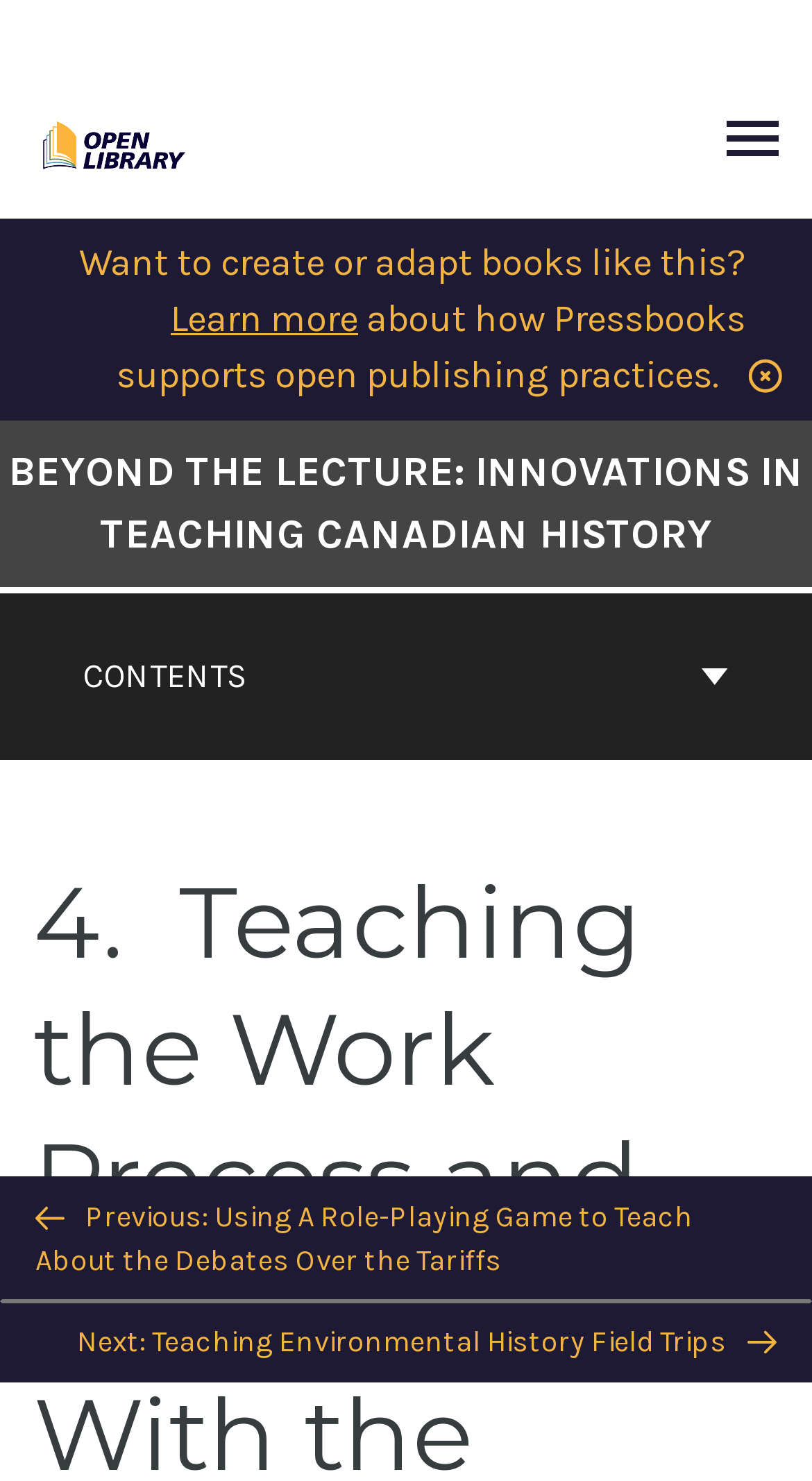Give the bounding box coordinates for the element described by: "Learn more".

[0.21, 0.199, 0.441, 0.23]